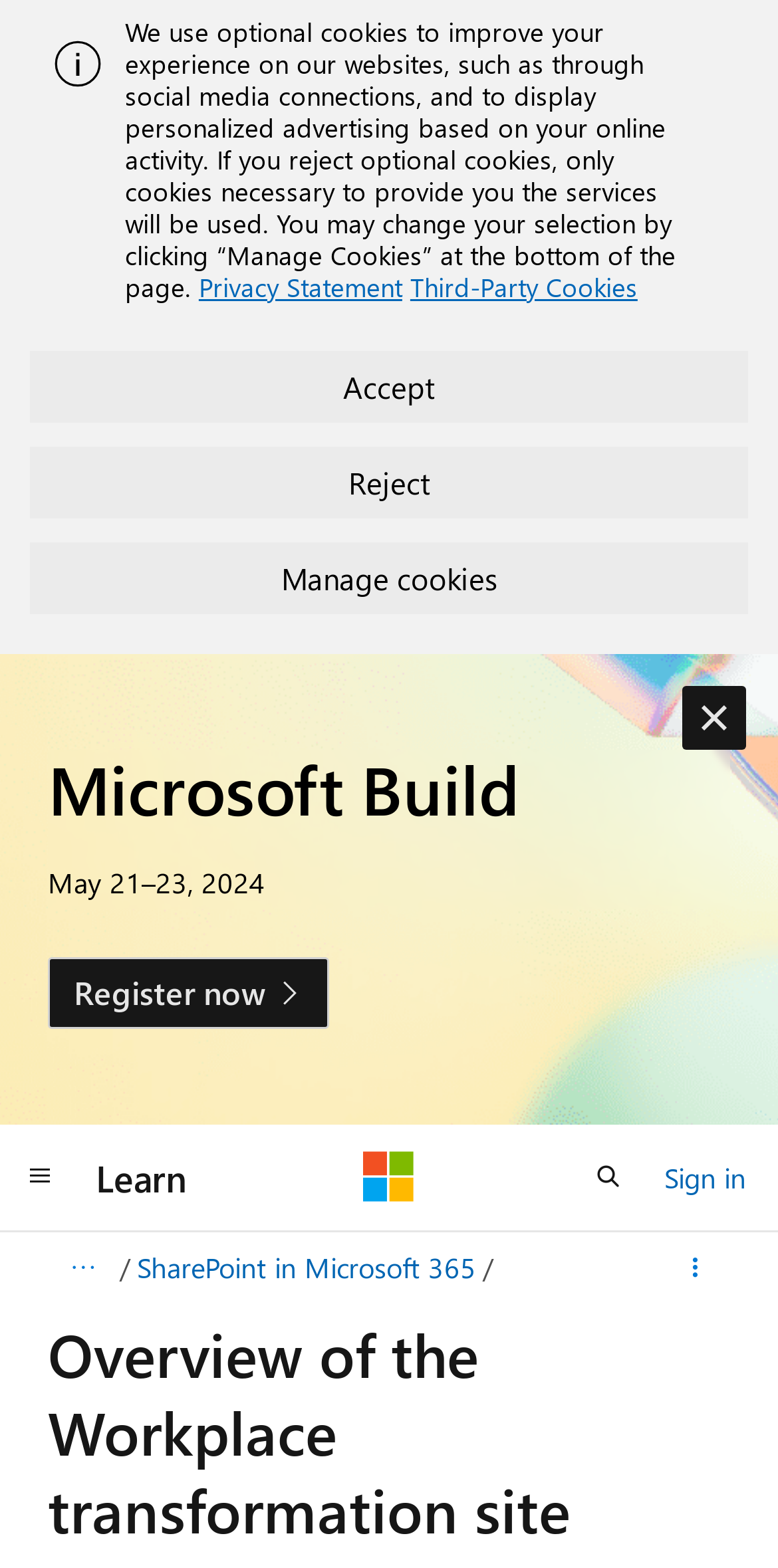Kindly provide the bounding box coordinates of the section you need to click on to fulfill the given instruction: "View SharePoint in Microsoft 365".

[0.176, 0.792, 0.612, 0.825]